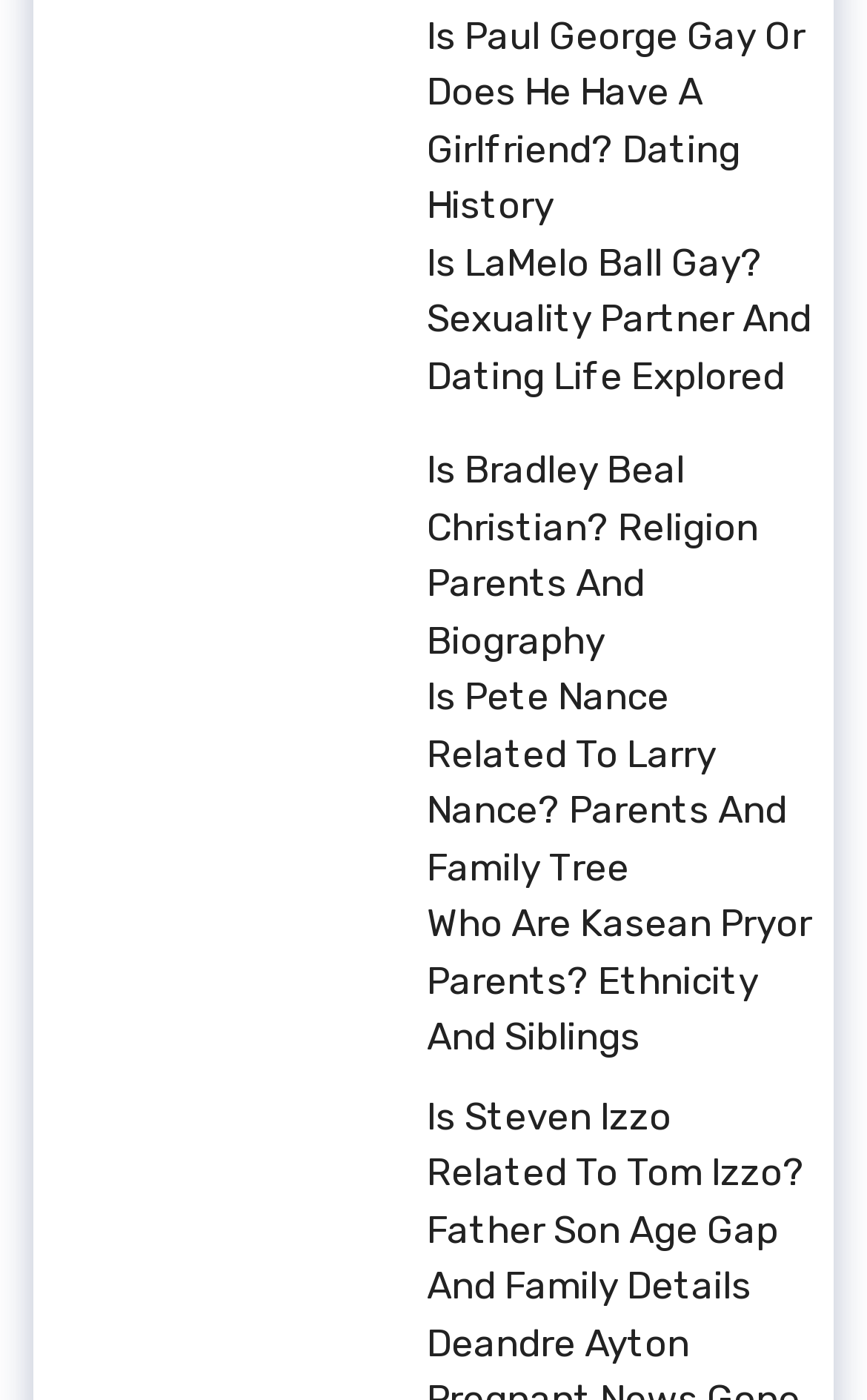Please locate the clickable area by providing the bounding box coordinates to follow this instruction: "Discover Kasean Pryor's parents and ethnicity".

[0.064, 0.641, 0.449, 0.778]